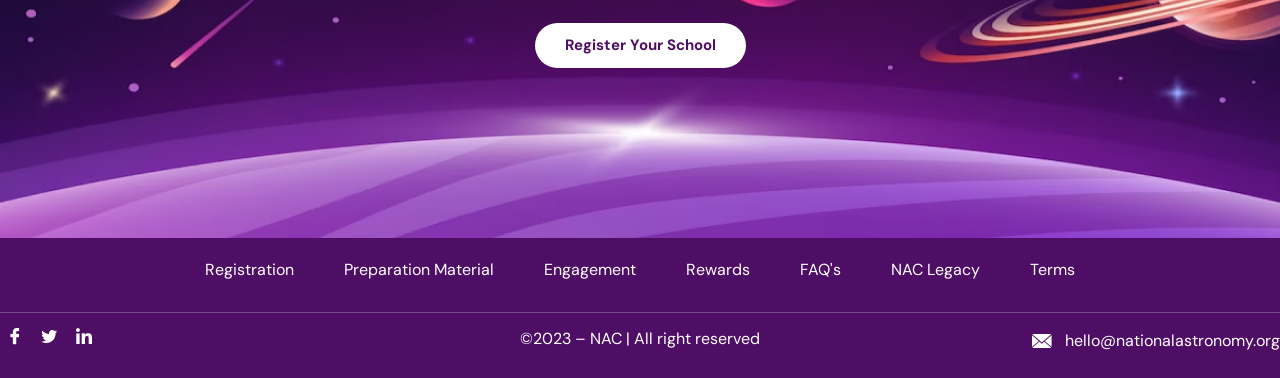Determine the bounding box coordinates for the clickable element required to fulfill the instruction: "Check FAQs". Provide the coordinates as four float numbers between 0 and 1, i.e., [left, top, right, bottom].

[0.625, 0.684, 0.657, 0.747]